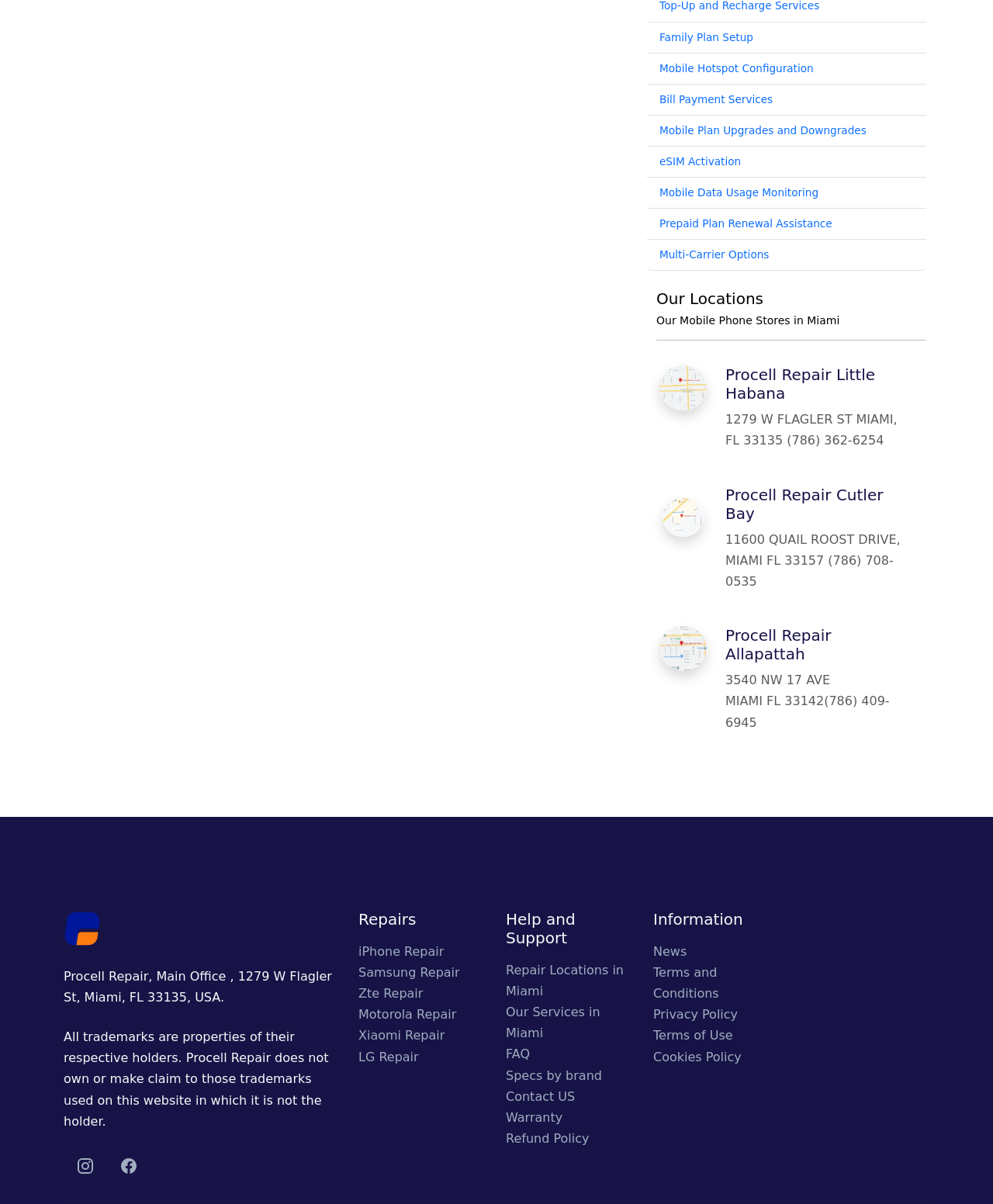Is there a FAQ section on the webpage?
Please answer the question with a detailed response using the information from the screenshot.

The webpage has a 'Help and Support' section, which includes a link to a FAQ page, indicating that a FAQ section is available.